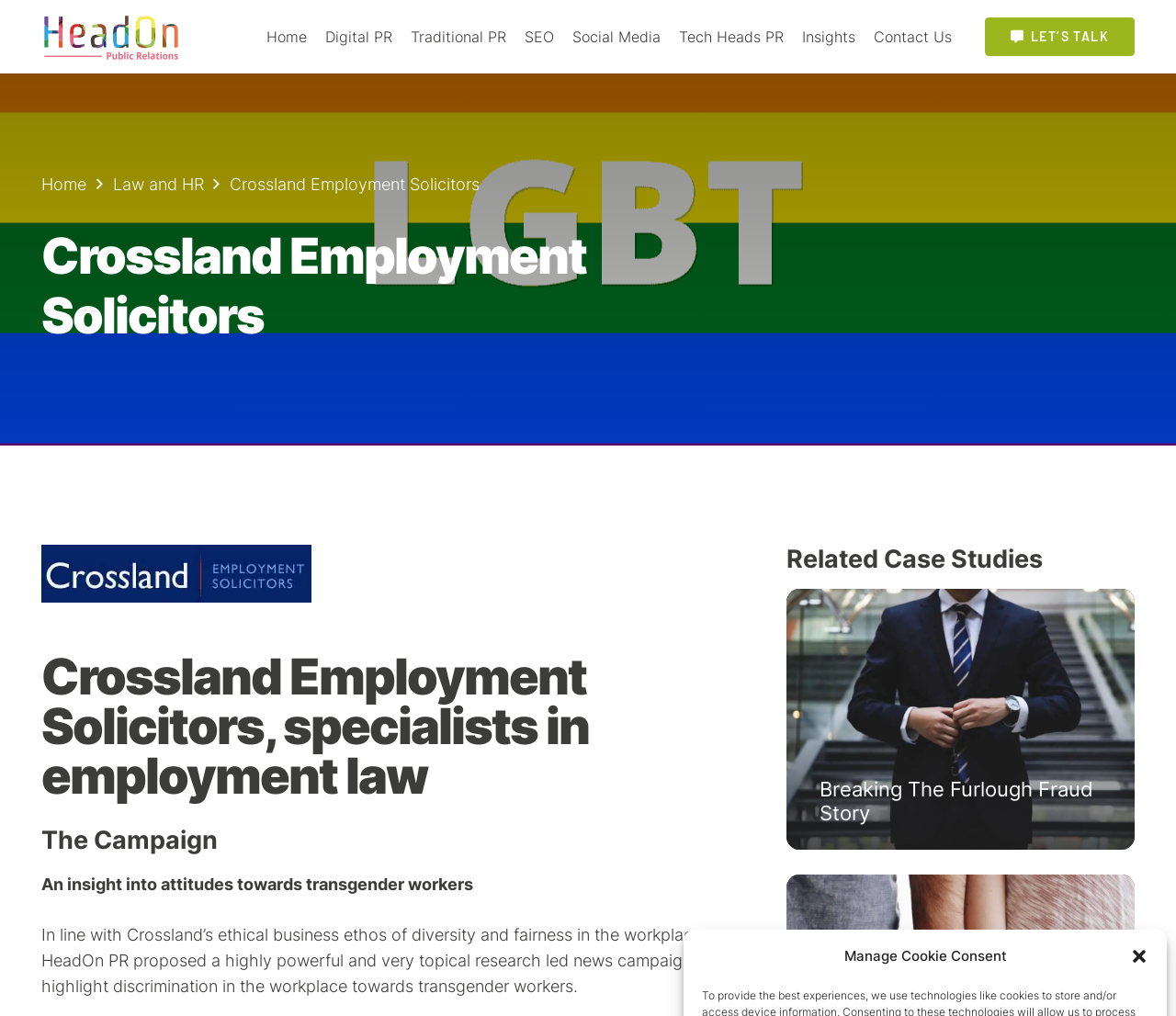Using the given element description, provide the bounding box coordinates (top-left x, top-left y, bottom-right x, bottom-right y) for the corresponding UI element in the screenshot: parent_node: Search name="querytext" placeholder="Search EPA.gov"

None